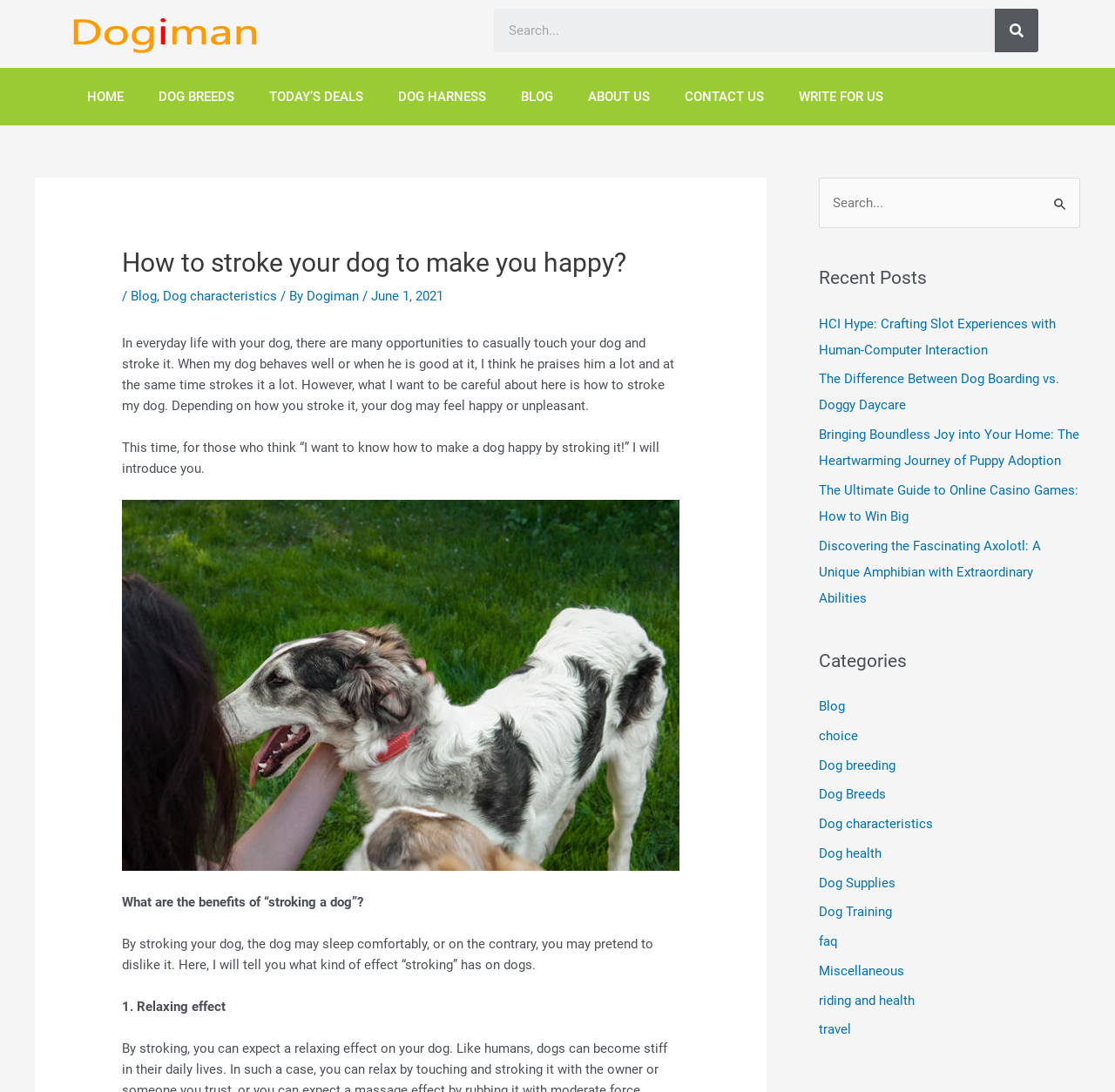What is the website's logo? Look at the image and give a one-word or short phrase answer.

Dogiman logo